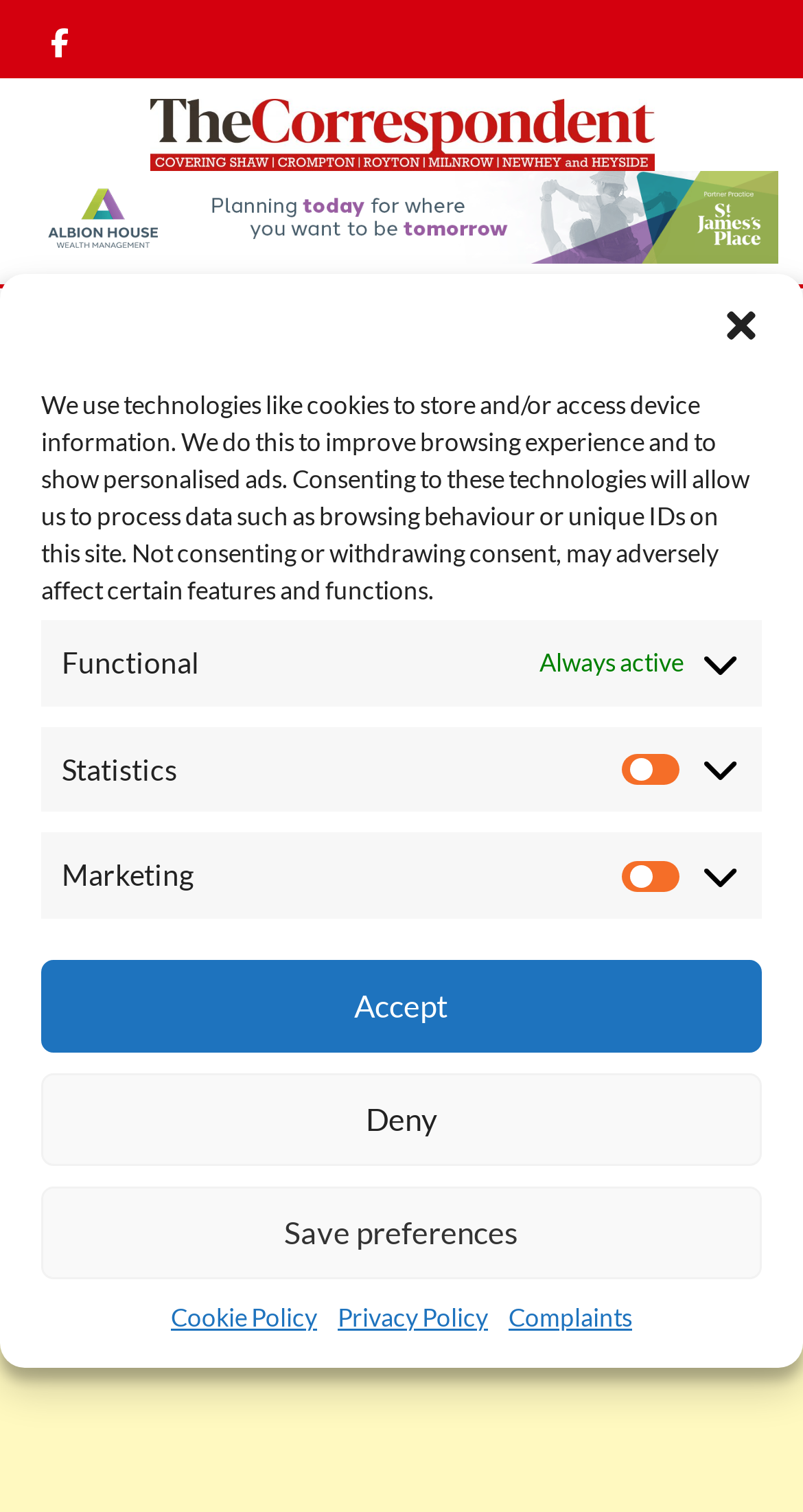Determine the bounding box coordinates of the clickable region to execute the instruction: "Expand the Main Menu". The coordinates should be four float numbers between 0 and 1, denoted as [left, top, right, bottom].

[0.474, 0.197, 0.551, 0.252]